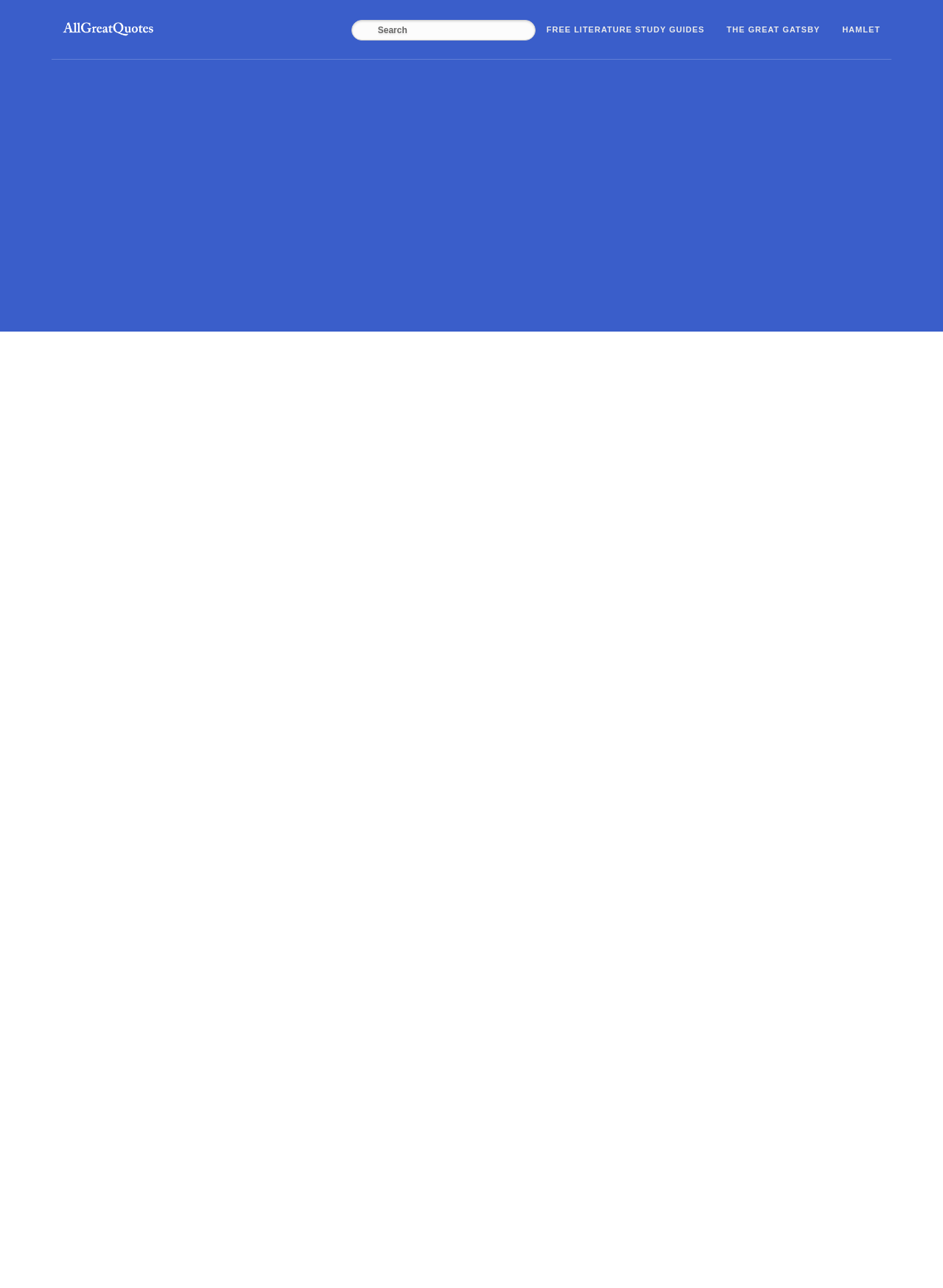Give a detailed account of the webpage.

This webpage is dedicated to showcasing quotes from E. V. Lucas. At the top, there are two identical links, "Half Million Quotes", accompanied by small images, positioned side by side. Below them, a search bar is located, allowing users to search for specific quotes.

On the left side of the page, there are several links to literature study guides, including "THE GREAT GATSBY" and "HAMLET". On the right side, there are quotes from E. V. Lucas, arranged in a vertical column. Each quote is presented as a link, with the quote itself serving as the link text. The quotes are grouped into sections, with each section containing a few quotes.

The quotes are positioned in a staggered manner, with some quotes on the left side of the page and others on the right side. The quotes on the left side are aligned with the literature study guide links, while the quotes on the right side are aligned with each other. There are a total of 10 quotes on the page, each with a unique message or insight from E. V. Lucas.

At the very bottom of the page, there is one more quote from E. V. Lucas, which appears to be the last one on the page. Overall, the webpage has a simple and clean design, with a focus on showcasing the quotes from E. V. Lucas.